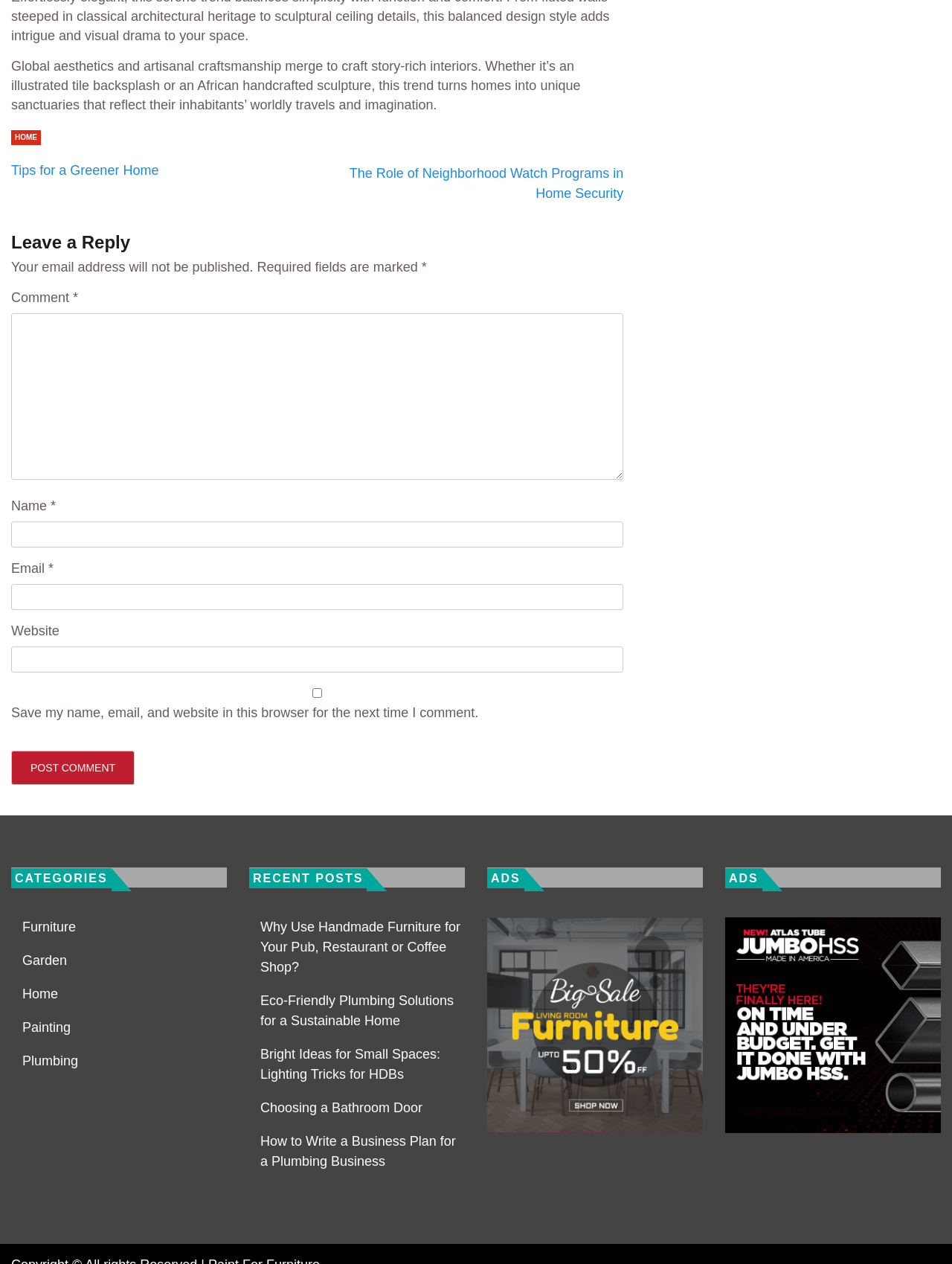Provide the bounding box coordinates for the area that should be clicked to complete the instruction: "Enter a comment in the 'Comment' field".

[0.012, 0.248, 0.655, 0.38]